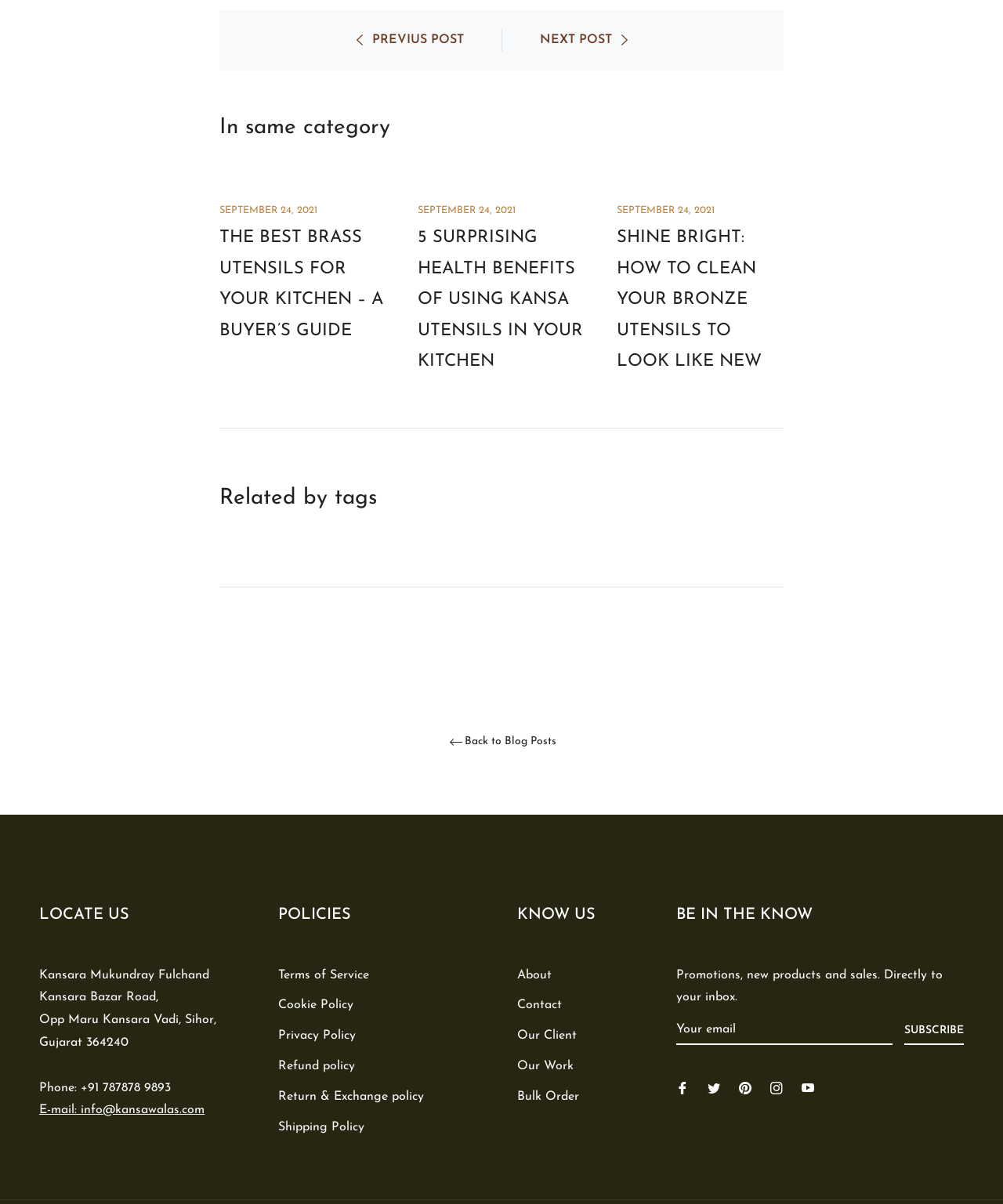Determine the bounding box coordinates of the section to be clicked to follow the instruction: "Read the article 'THE BEST BRASS UTENSILS FOR YOUR KITCHEN – A BUYER’S GUIDE'". The coordinates should be given as four float numbers between 0 and 1, formatted as [left, top, right, bottom].

[0.219, 0.185, 0.385, 0.288]